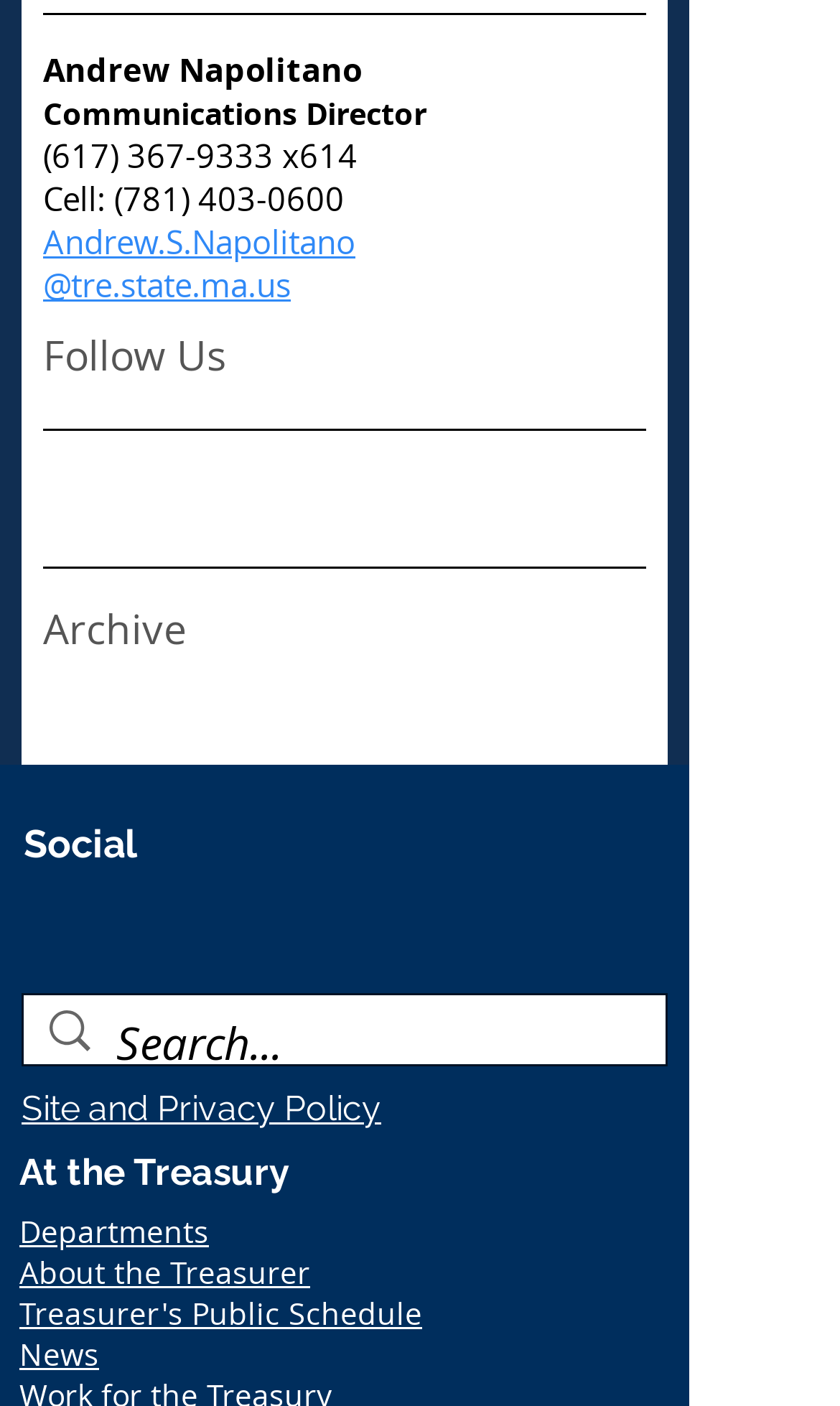Pinpoint the bounding box coordinates of the clickable area needed to execute the instruction: "Follow on Twitter". The coordinates should be specified as four float numbers between 0 and 1, i.e., [left, top, right, bottom].

[0.174, 0.329, 0.272, 0.387]